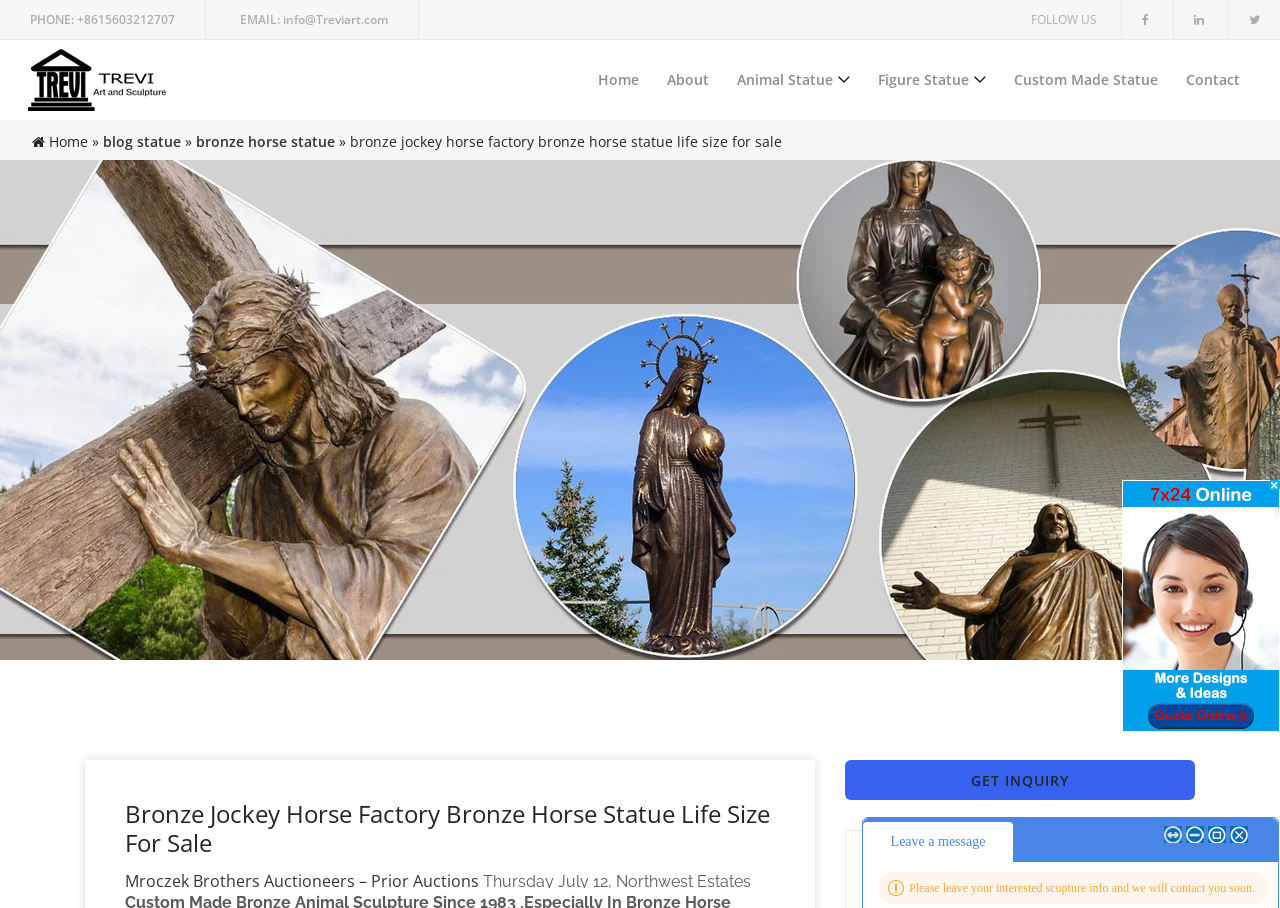Can you identify the bounding box coordinates of the clickable region needed to carry out this instruction: 'Click on the 'Home' link'? The coordinates should be four float numbers within the range of 0 to 1, stated as [left, top, right, bottom].

[0.458, 0.069, 0.509, 0.107]